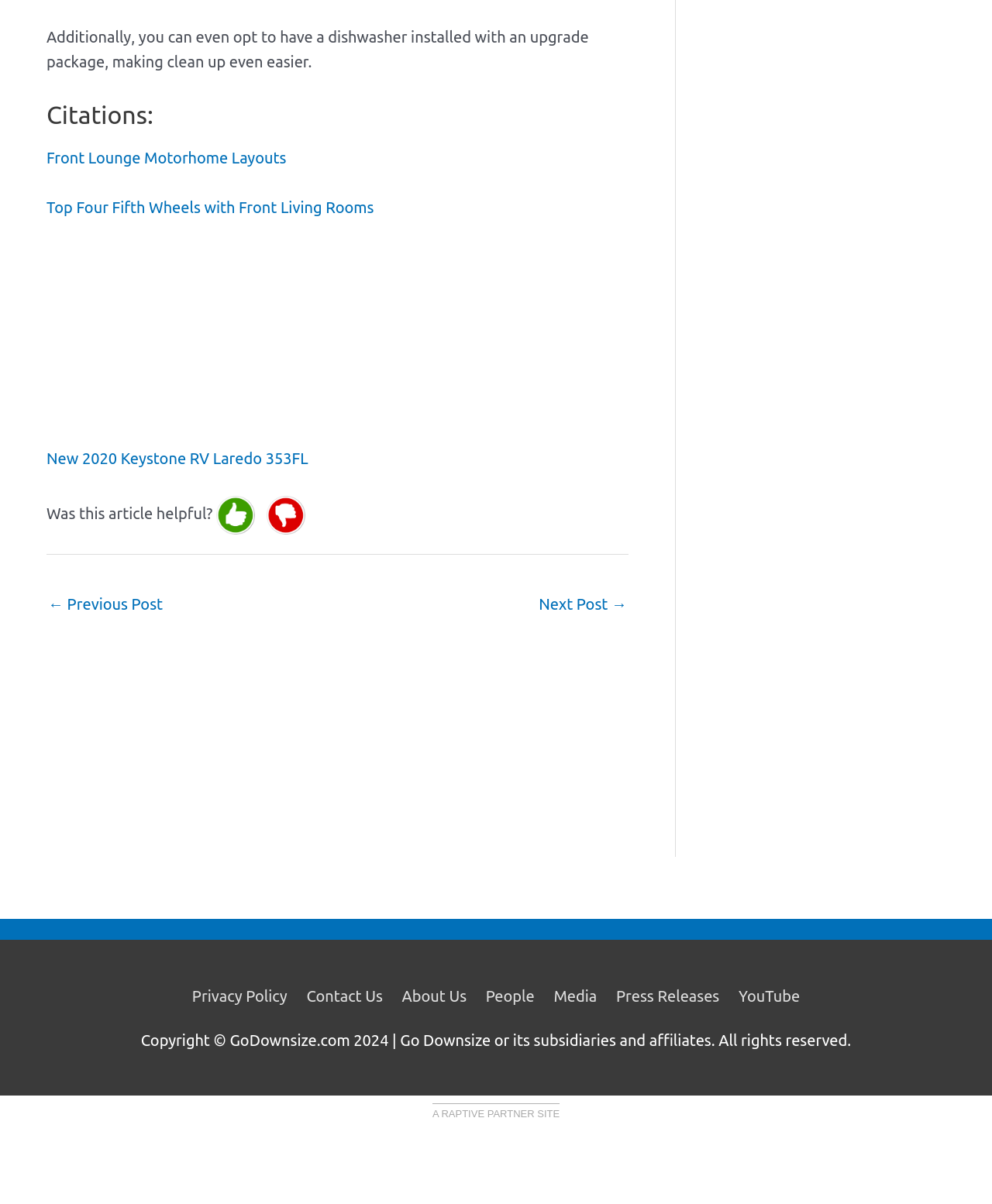What are the links at the bottom of the page for?
Look at the screenshot and give a one-word or phrase answer.

To access other pages